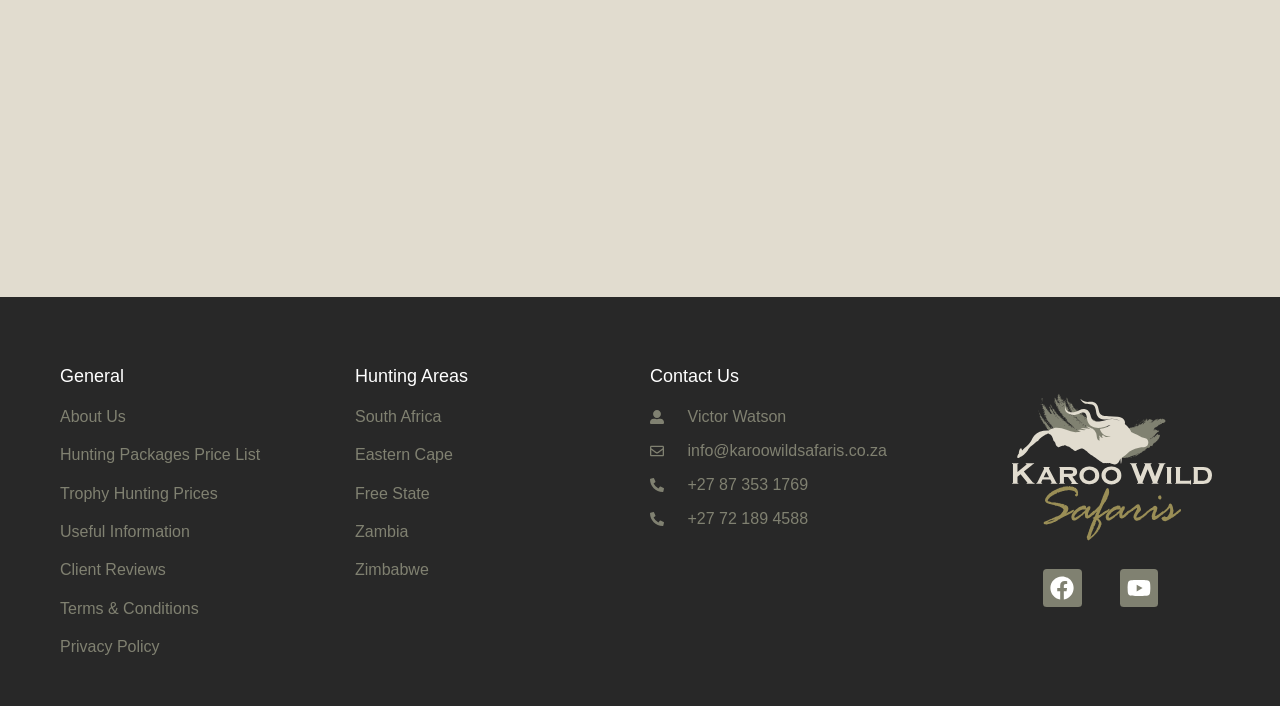Identify the bounding box for the described UI element. Provide the coordinates in (top-left x, top-left y, bottom-right x, bottom-right y) format with values ranging from 0 to 1: South Africa

[0.277, 0.537, 0.345, 0.561]